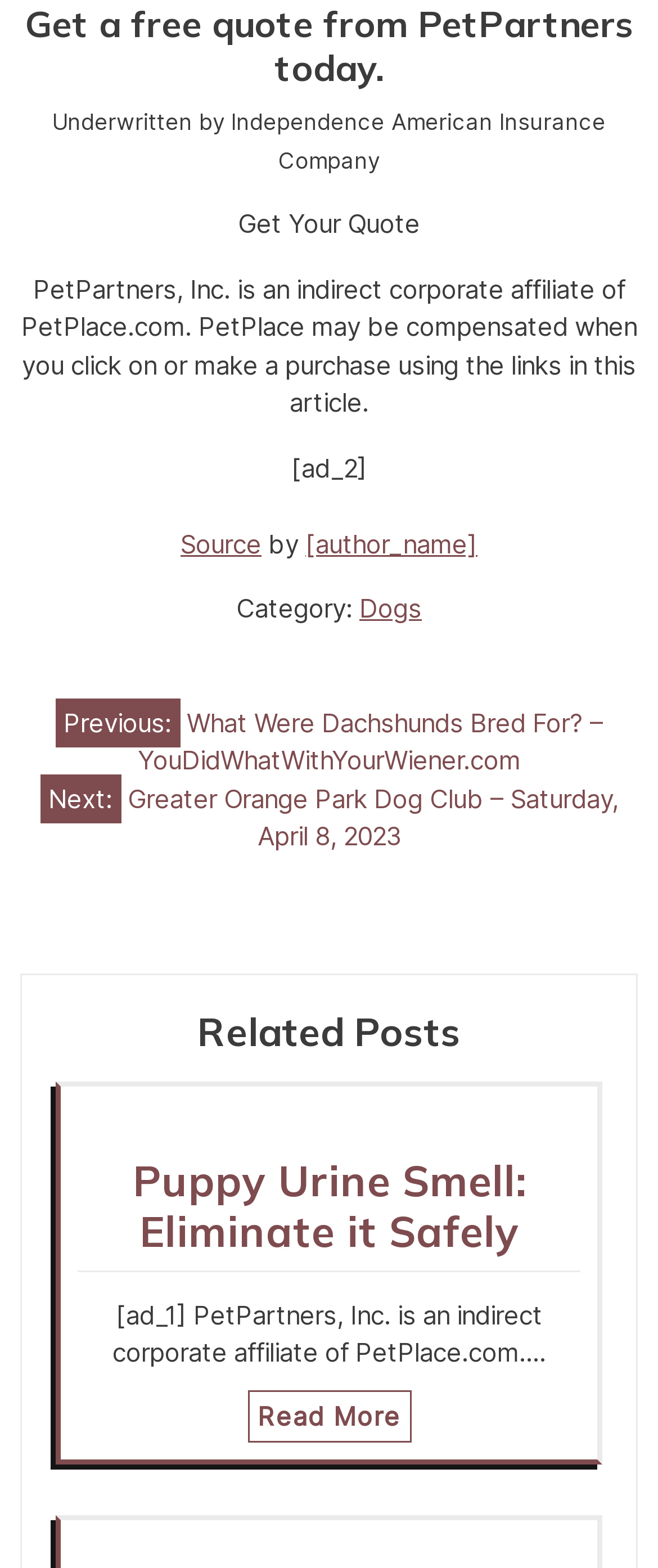Highlight the bounding box coordinates of the element that should be clicked to carry out the following instruction: "Get a quote". The coordinates must be given as four float numbers ranging from 0 to 1, i.e., [left, top, right, bottom].

[0.362, 0.133, 0.638, 0.153]